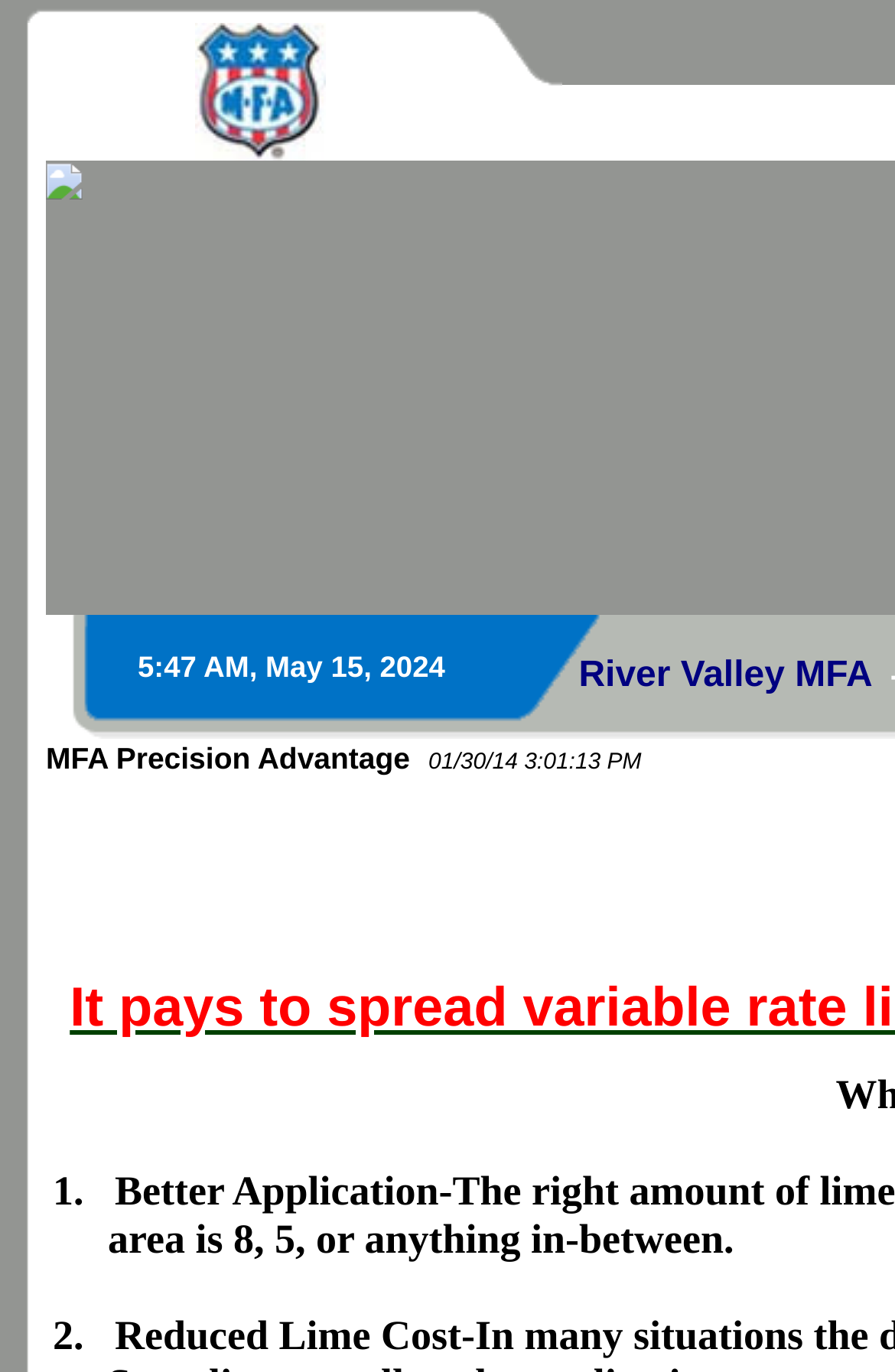Give a concise answer of one word or phrase to the question: 
Is there a link on the webpage?

Yes